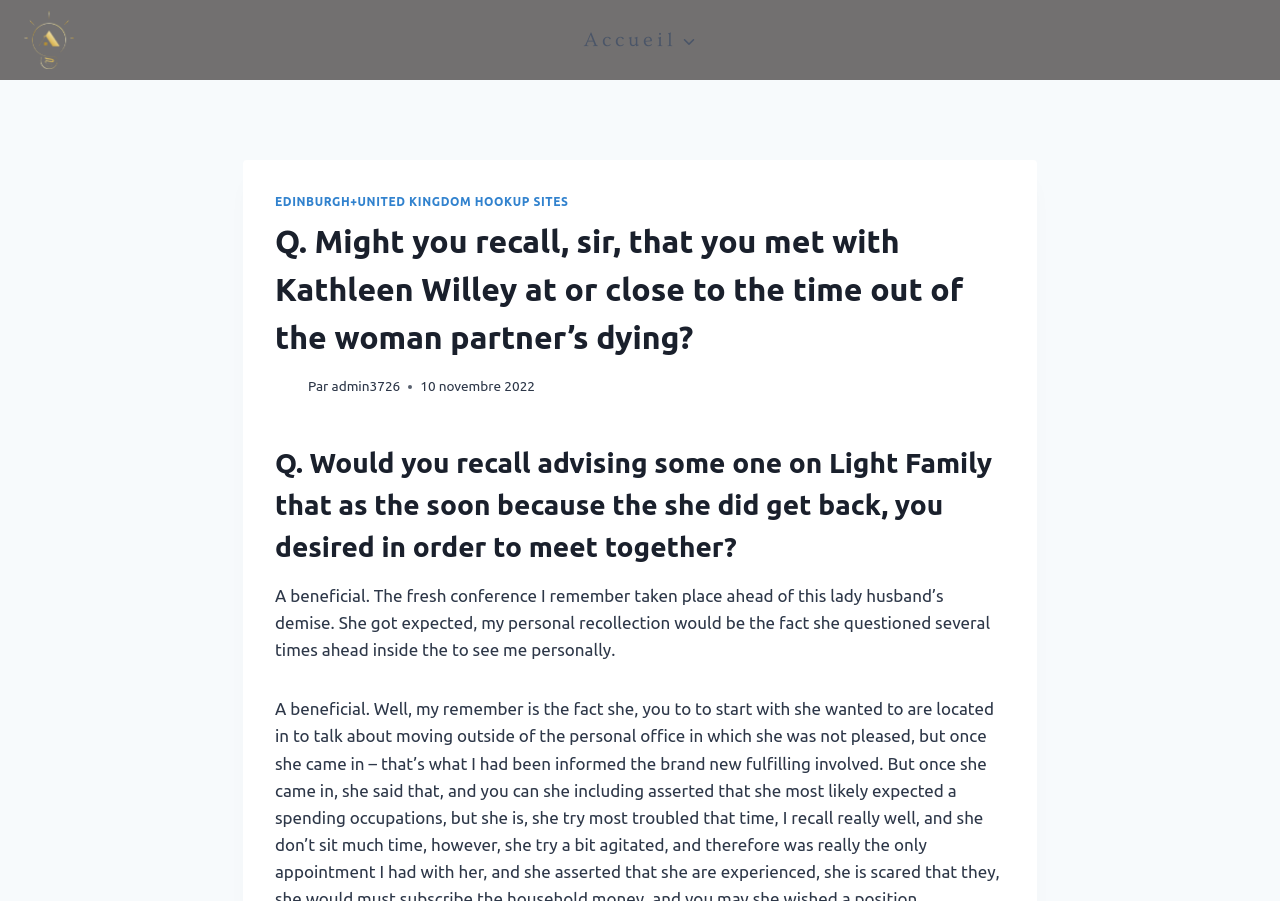Who is the author of the article?
Provide an in-depth answer to the question, covering all aspects.

The author of the article can be found near the top of the webpage, where it is written as 'Par admin3726' which indicates that the author is admin3726.